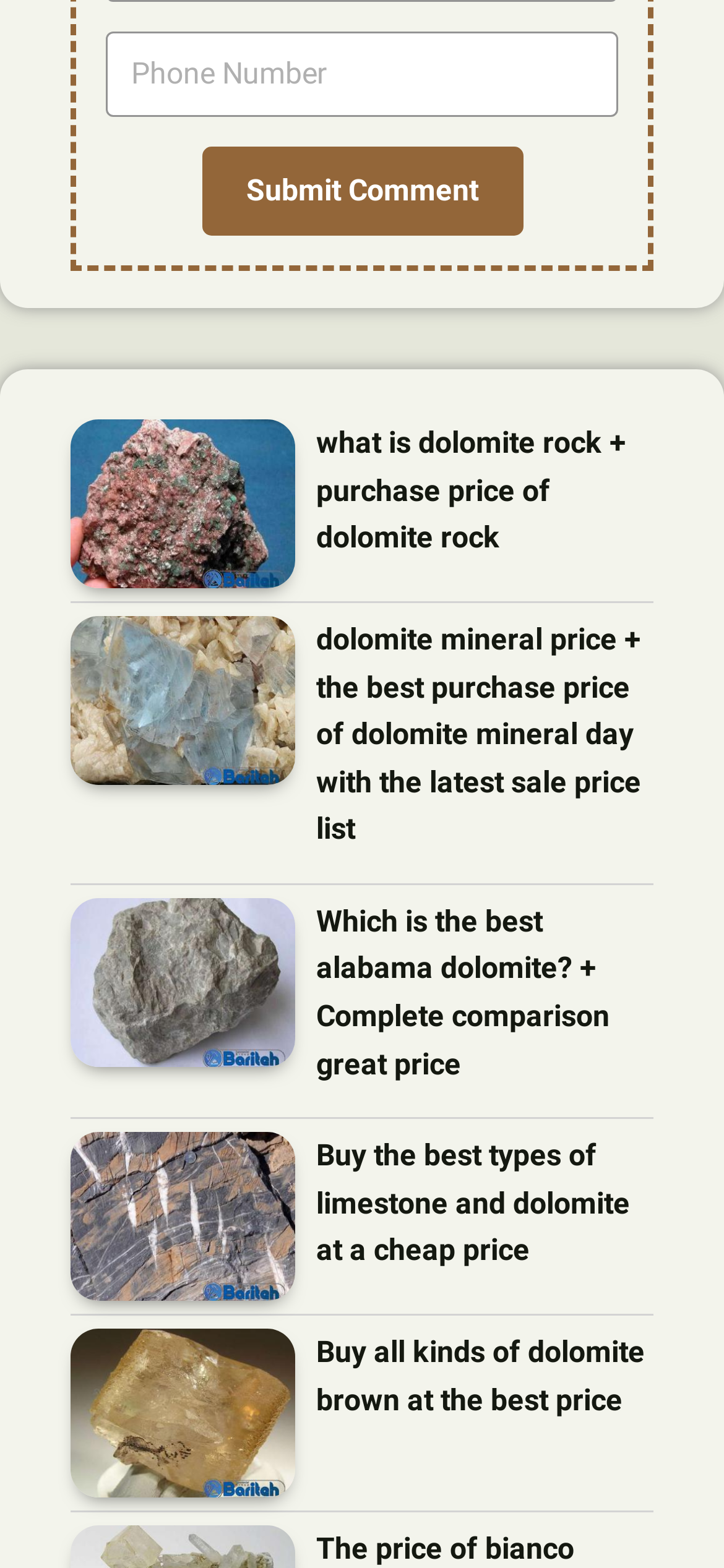Please identify the bounding box coordinates of the element that needs to be clicked to perform the following instruction: "Explore the best Alabama dolomite".

[0.097, 0.573, 0.408, 0.68]